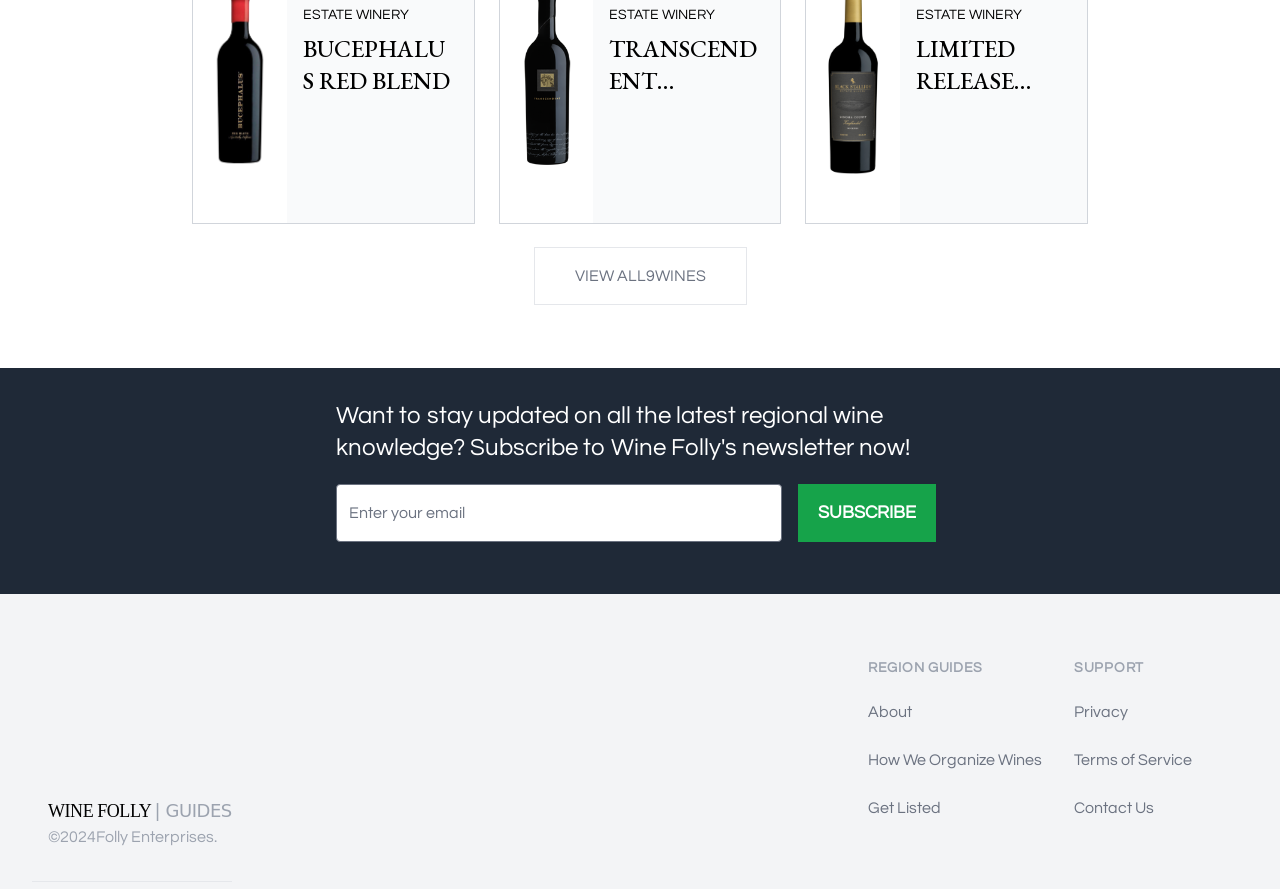What are the categories of links provided at the bottom of the webpage?
Using the image, give a concise answer in the form of a single word or short phrase.

Region Guides, Support